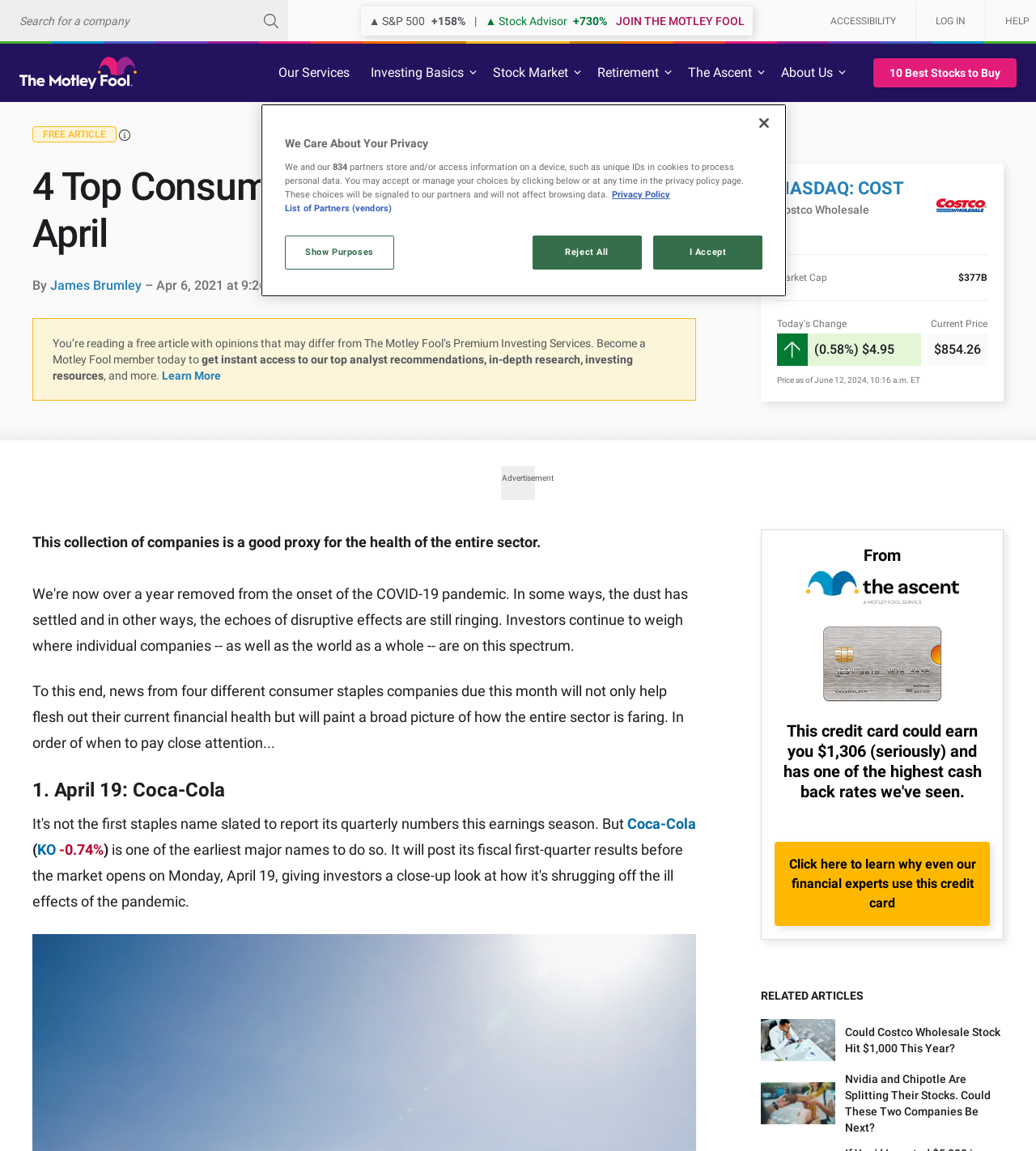Identify the bounding box coordinates of the element to click to follow this instruction: 'Read the article about 4 top consumer stocks to watch in April'. Ensure the coordinates are four float values between 0 and 1, provided as [left, top, right, bottom].

[0.031, 0.142, 0.672, 0.223]